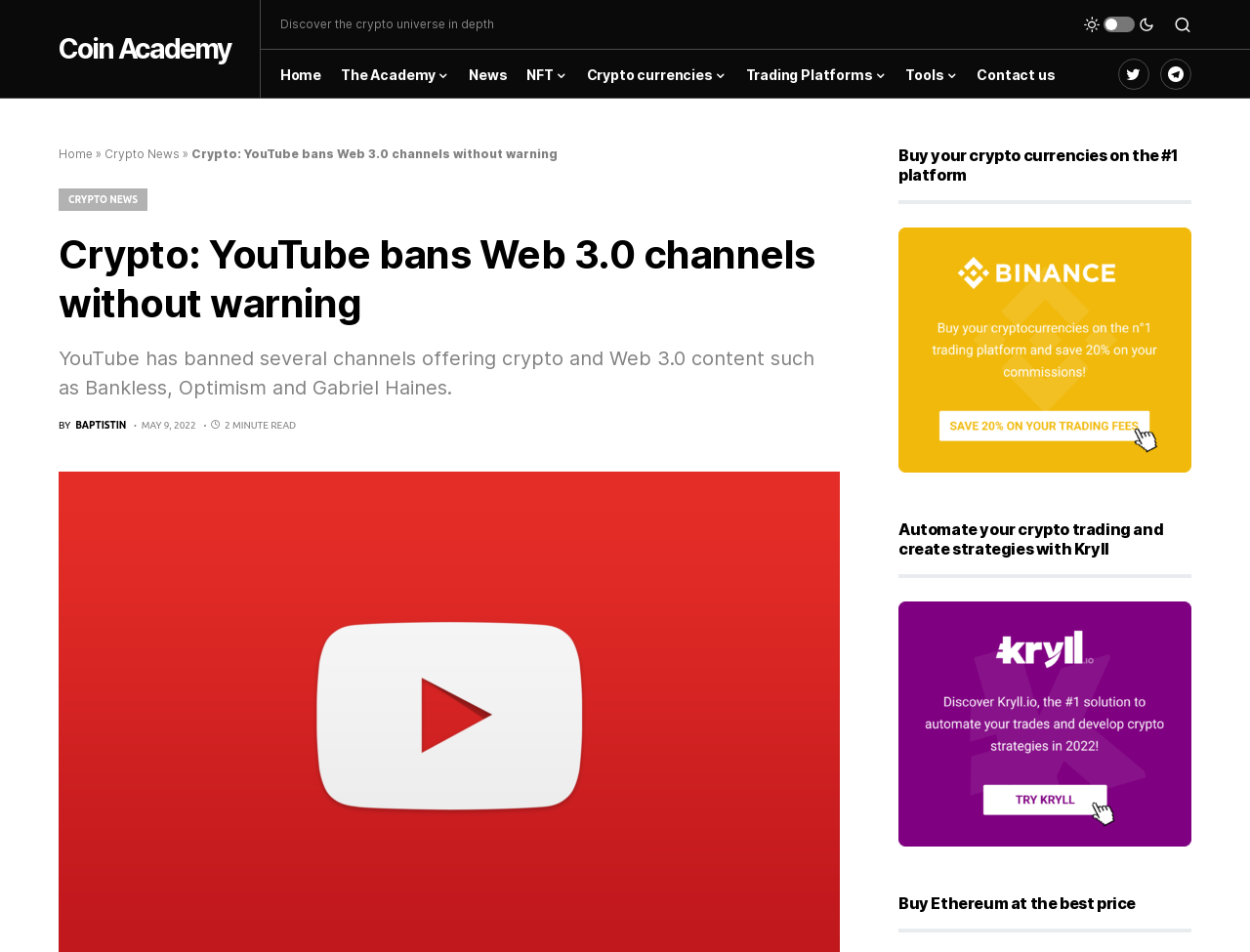What is the estimated reading time of the current news article?
Refer to the image and offer an in-depth and detailed answer to the question.

The estimated reading time of the current news article is 2 minutes, as indicated by the static text '2 MINUTE READ' located below the heading of the article.